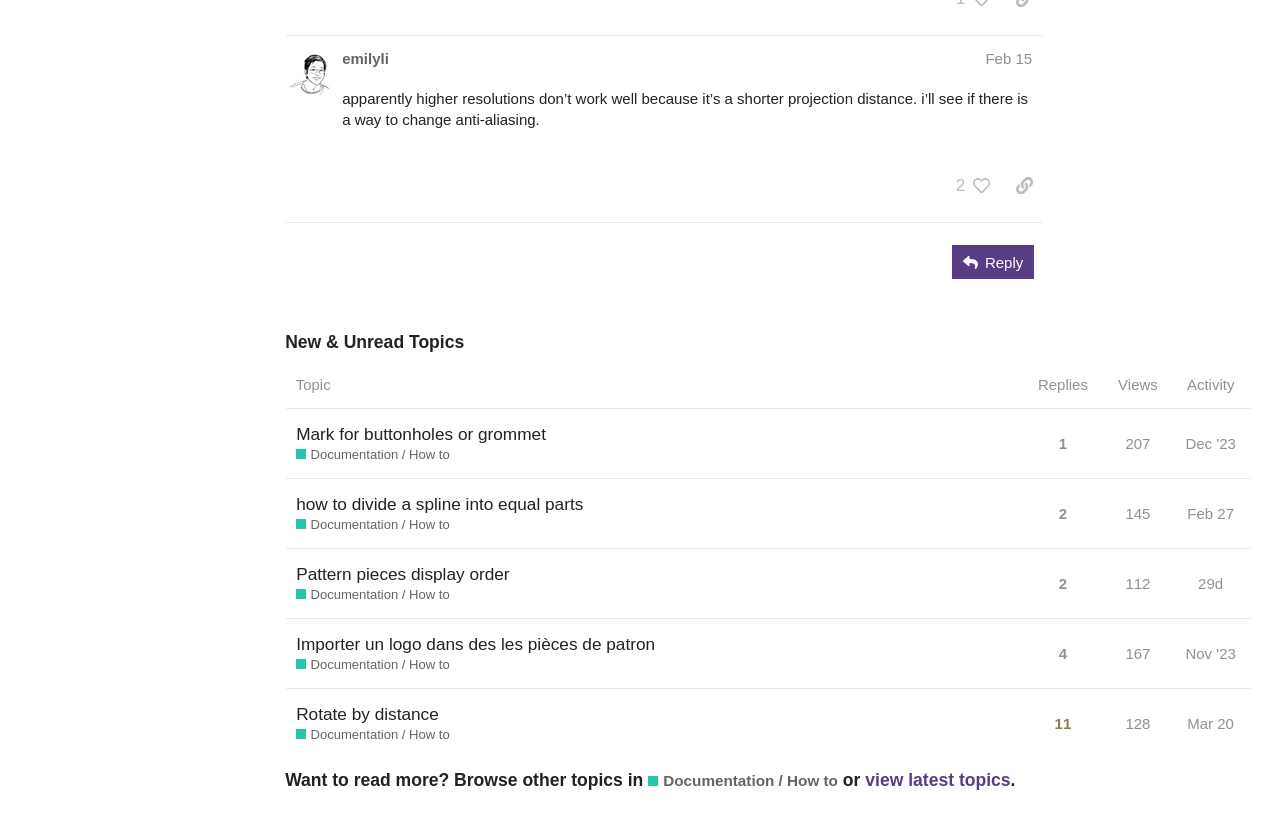Please mark the bounding box coordinates of the area that should be clicked to carry out the instruction: "Browse other topics in Documentation / How to".

[0.506, 0.944, 0.655, 0.971]